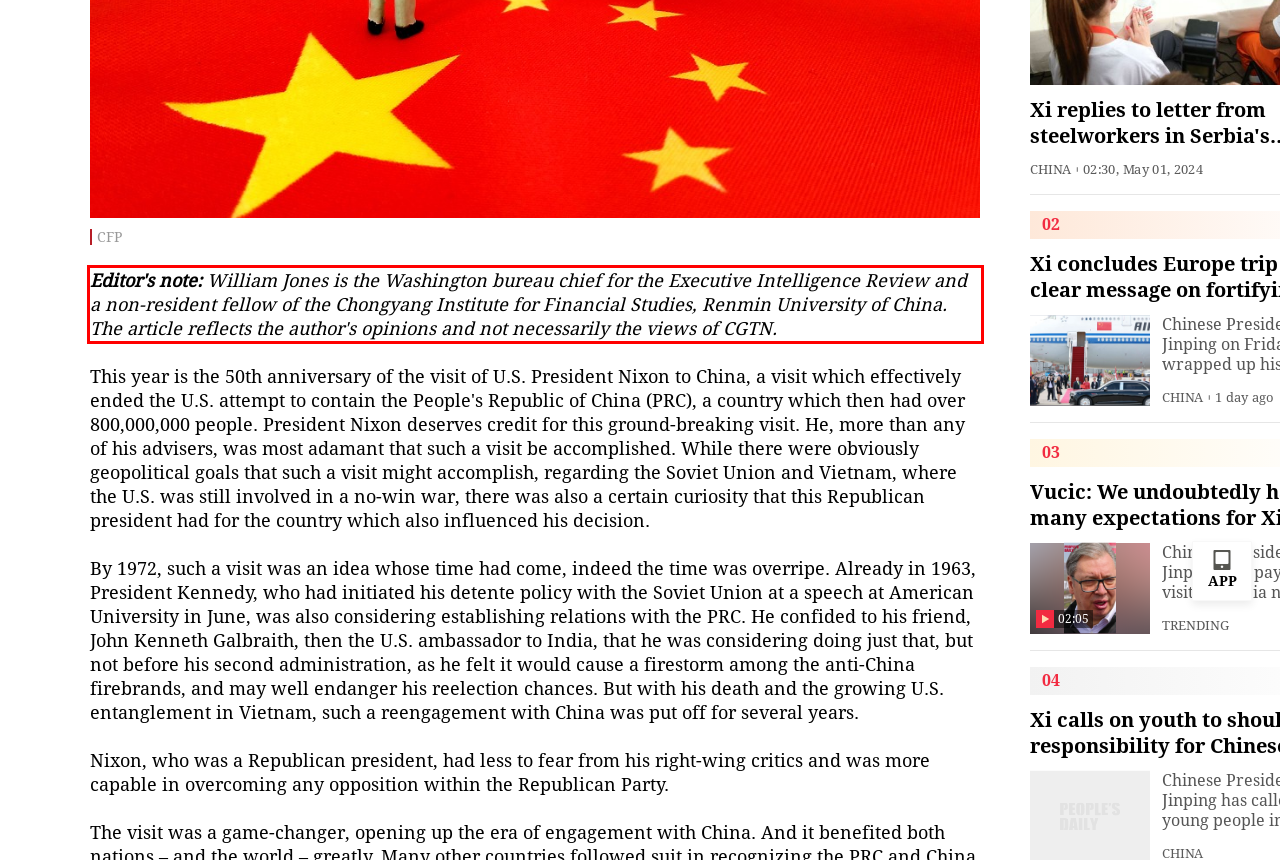Examine the webpage screenshot and use OCR to recognize and output the text within the red bounding box.

Editor's note: William Jones is the Washington bureau chief for the Executive Intelligence Review and a non-resident fellow of the Chongyang Institute for Financial Studies, Renmin University of China. The article reflects the author's opinions and not necessarily the views of CGTN.